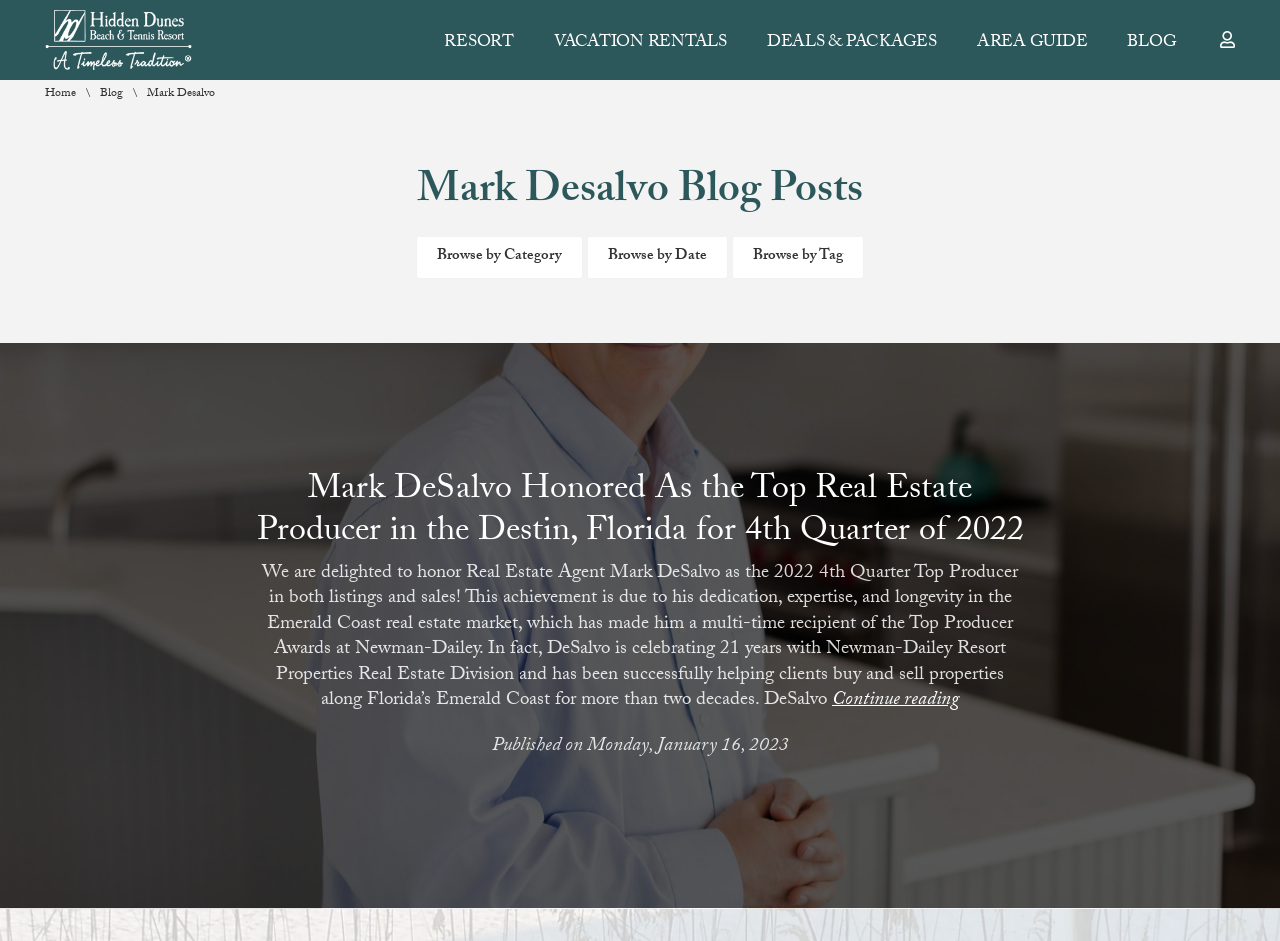Refer to the screenshot and give an in-depth answer to this question: What is the name of the real estate agent honored as the top producer?

I found the answer by looking at the heading 'Mark DeSalvo Honored As the Top Real Estate Producer in the Destin, Florida for 4th Quarter of 2022' and the corresponding text that describes the achievement.